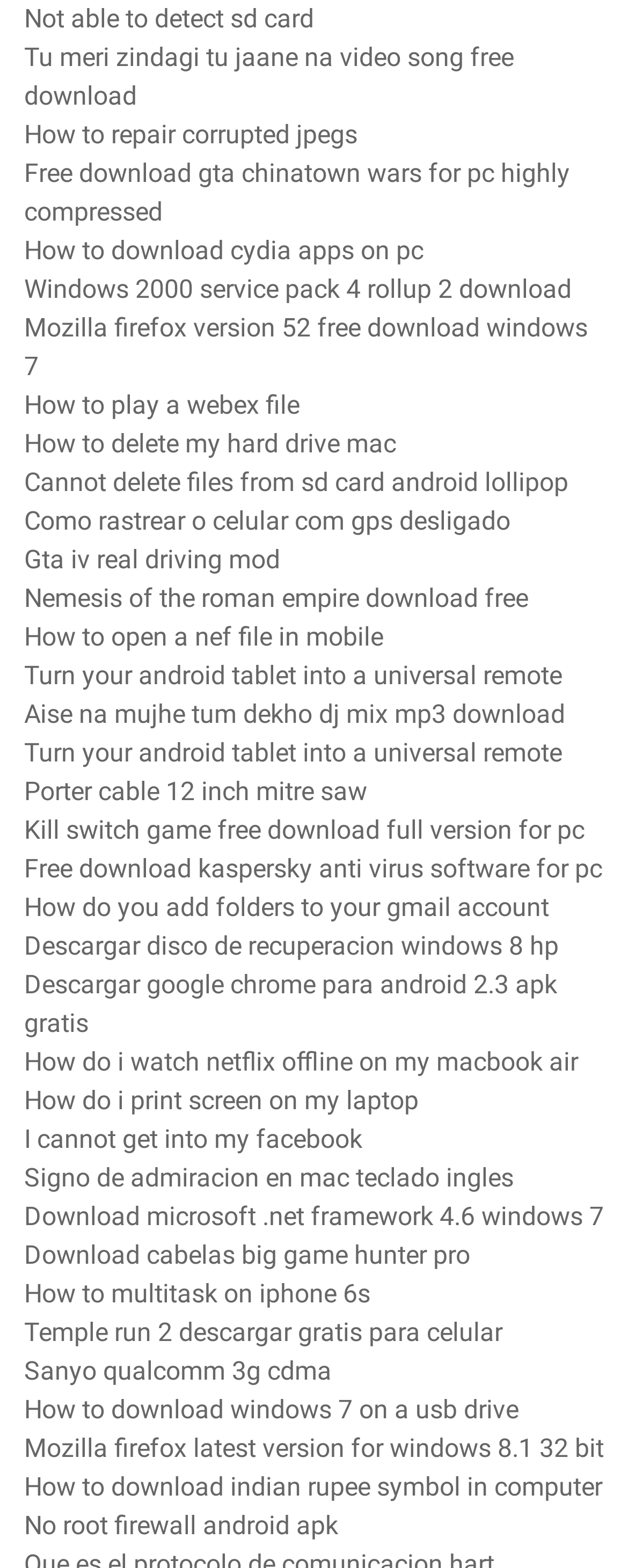Locate the bounding box of the UI element defined by this description: "Sanyo qualcomm 3g cdma". The coordinates should be given as four float numbers between 0 and 1, formatted as [left, top, right, bottom].

[0.038, 0.865, 0.528, 0.884]